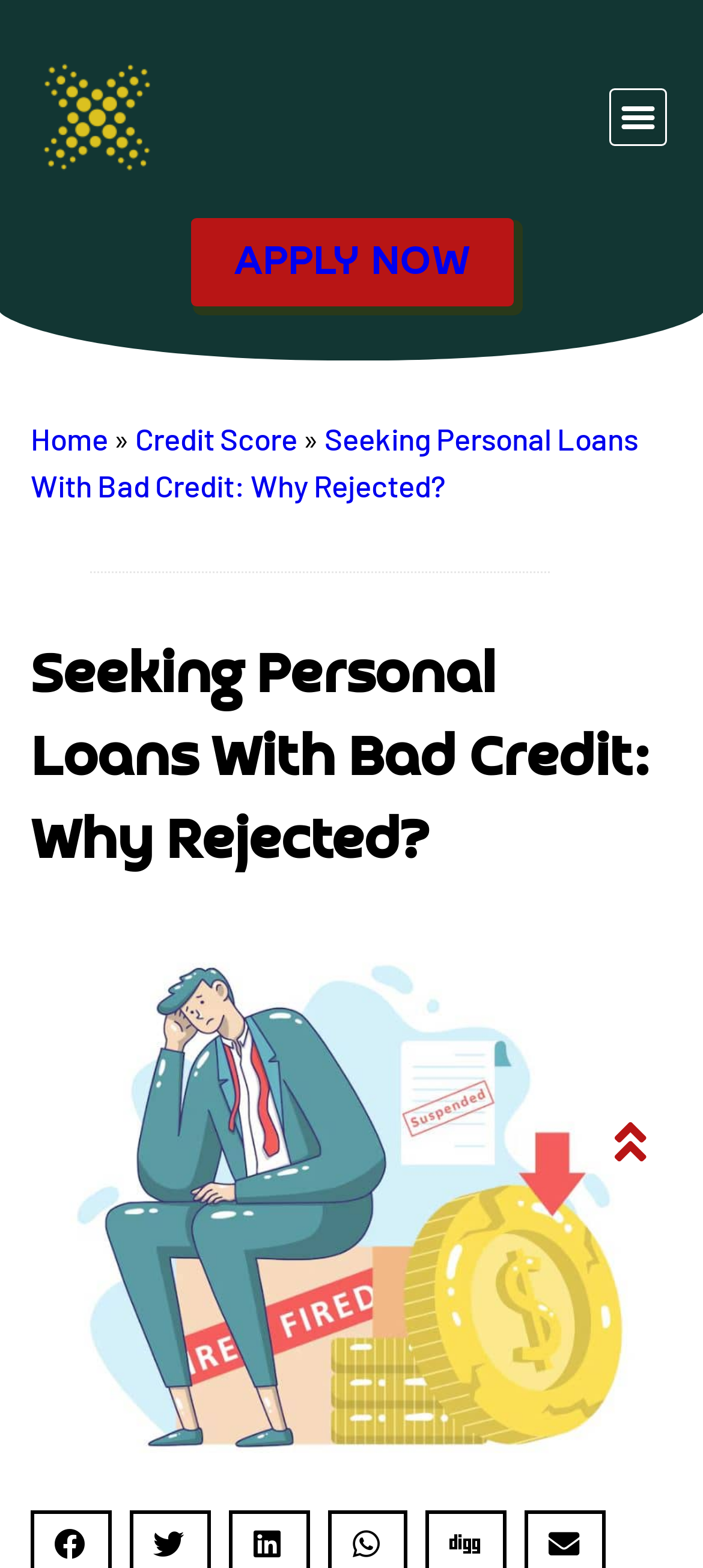Present a detailed account of what is displayed on the webpage.

The webpage is about seeking personal loans with bad credit, with a focus on why loan applications may be rejected. At the top left corner, there is a logo image with a corresponding link. On the top right corner, there is a menu toggle button. 

Below the logo, there is a prominent "APPLY NOW" link, taking up a significant portion of the screen. To the left of this link, there are several navigation links, including "Home", "Credit Score", and a link with the same title as the webpage, "Seeking Personal Loans With Bad Credit: Why Rejected?".

The main content of the webpage is headed by a title "Seeking Personal Loans With Bad Credit: Why Rejected?", which is followed by a large image related to loan rejection. At the bottom right corner, there is another link with no text.

Overall, the webpage appears to be a resource for individuals seeking personal loans despite having poor credit scores, and it provides information on the common reasons for loan rejection.